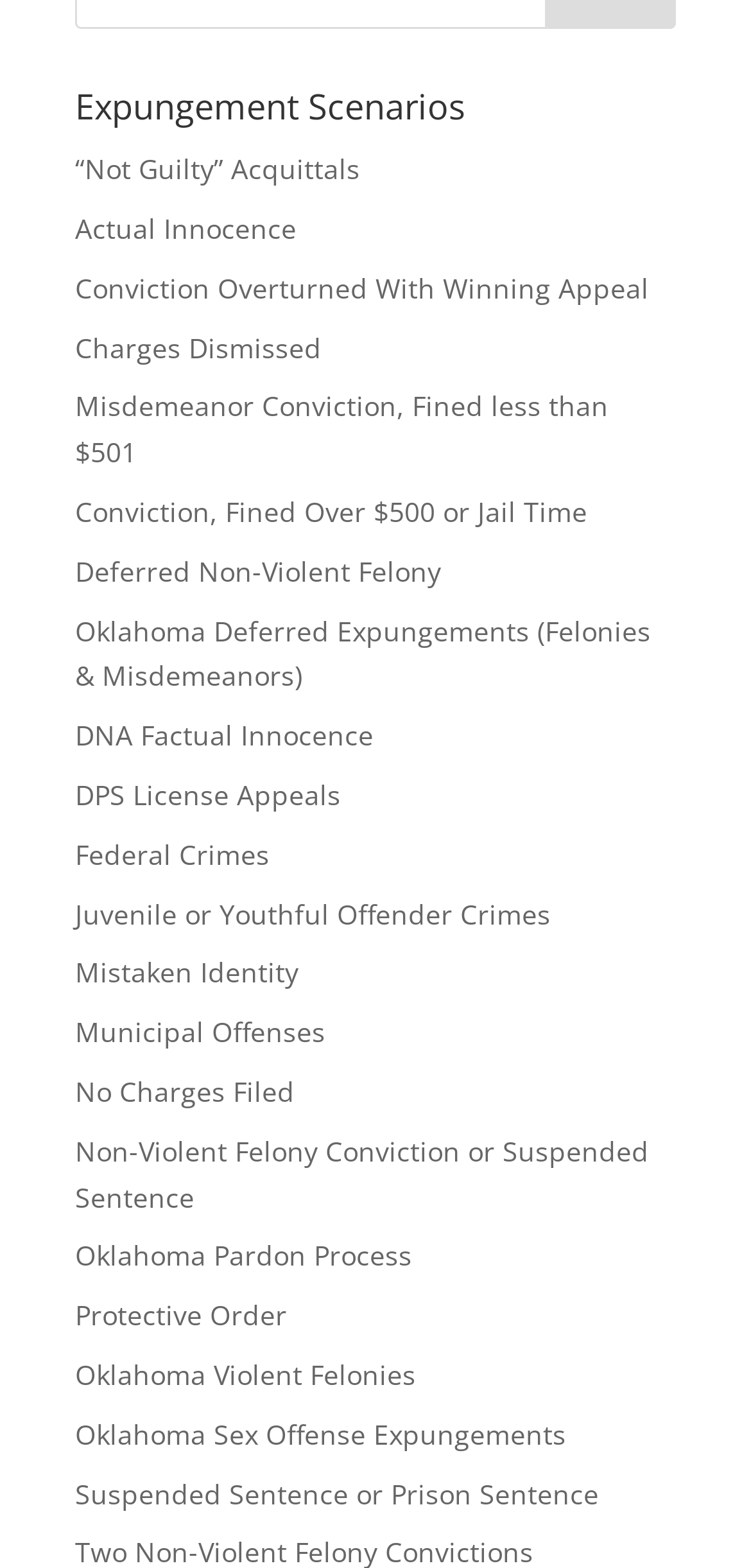Pinpoint the bounding box coordinates for the area that should be clicked to perform the following instruction: "Check 'Charges Dismissed'".

[0.1, 0.21, 0.428, 0.233]